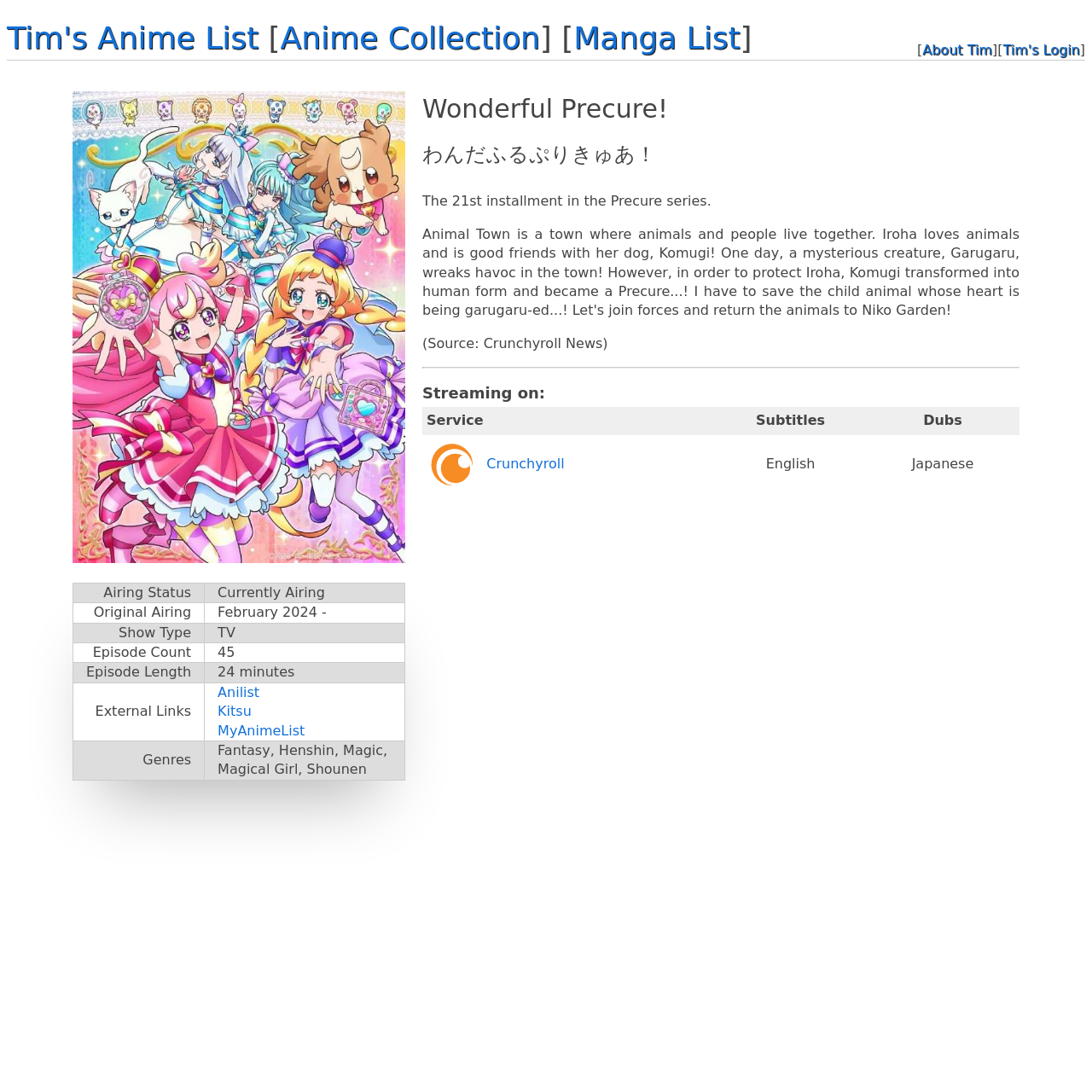Identify the bounding box coordinates of the section that should be clicked to achieve the task described: "Visit the Crunchyroll page for Wonderful Precure!".

[0.395, 0.417, 0.517, 0.432]